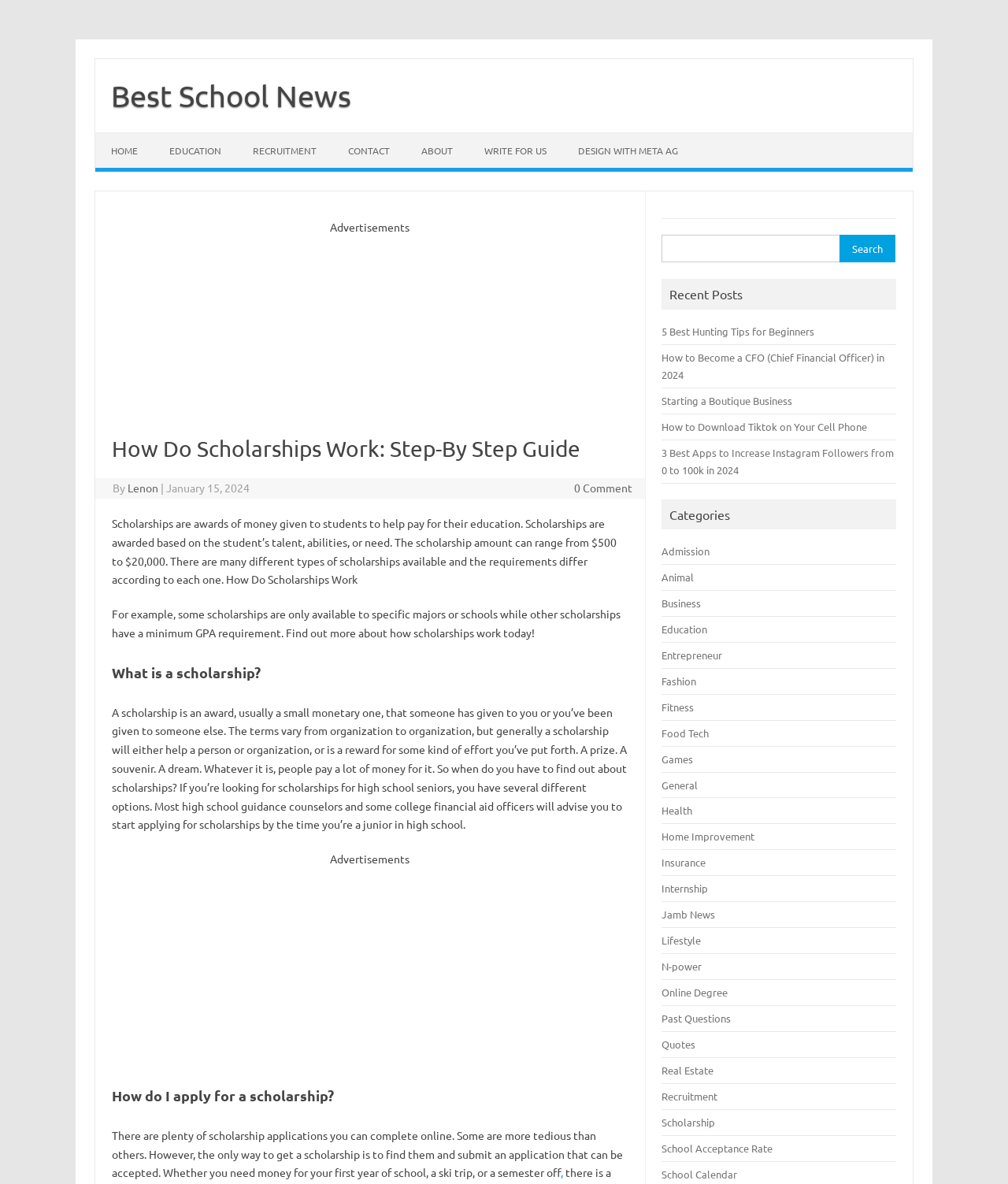What categories are available on the webpage?
Please provide a detailed and comprehensive answer to the question.

The webpage has a section titled 'Categories' that lists various categories, including Admission, Animal, Business, Education, and many others. This suggests that the webpage provides information on a wide range of topics.